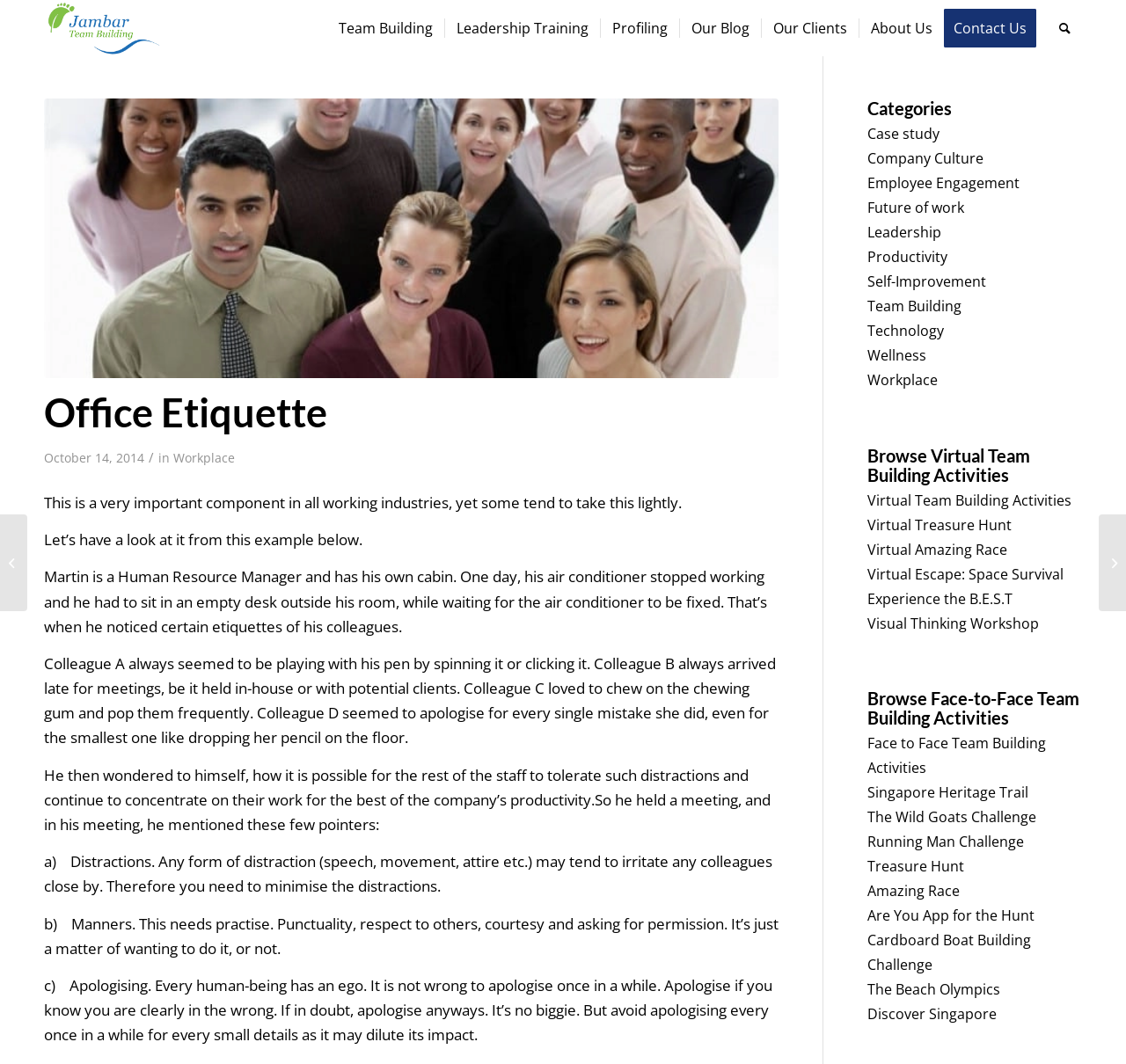What is the topic of the article?
Look at the image and respond to the question as thoroughly as possible.

The article's heading is 'Office Etiquette', and the content discusses the importance of office etiquette and provides examples of good and bad etiquette in the workplace.